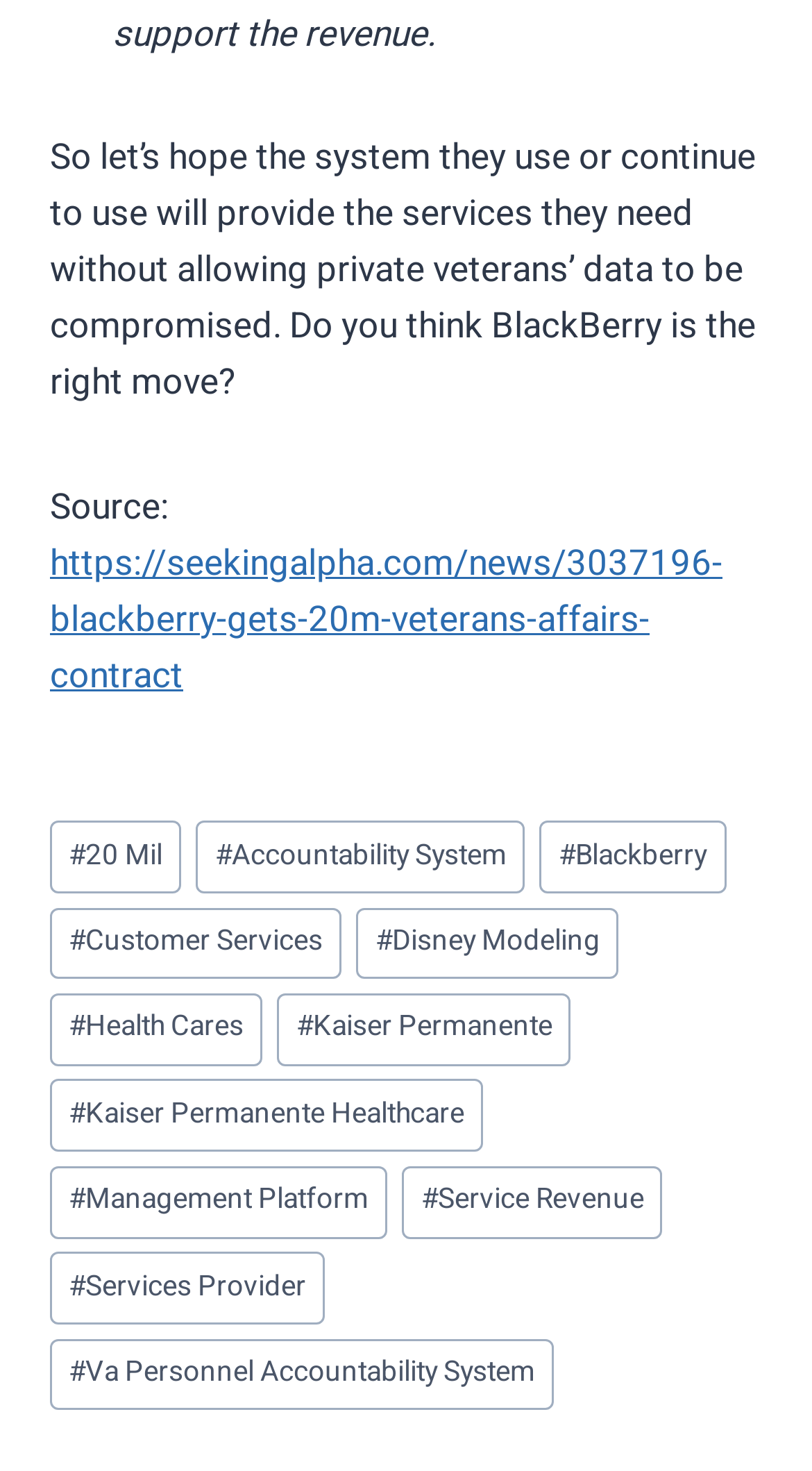What is the topic of the article? Examine the screenshot and reply using just one word or a brief phrase.

BlackBerry contract